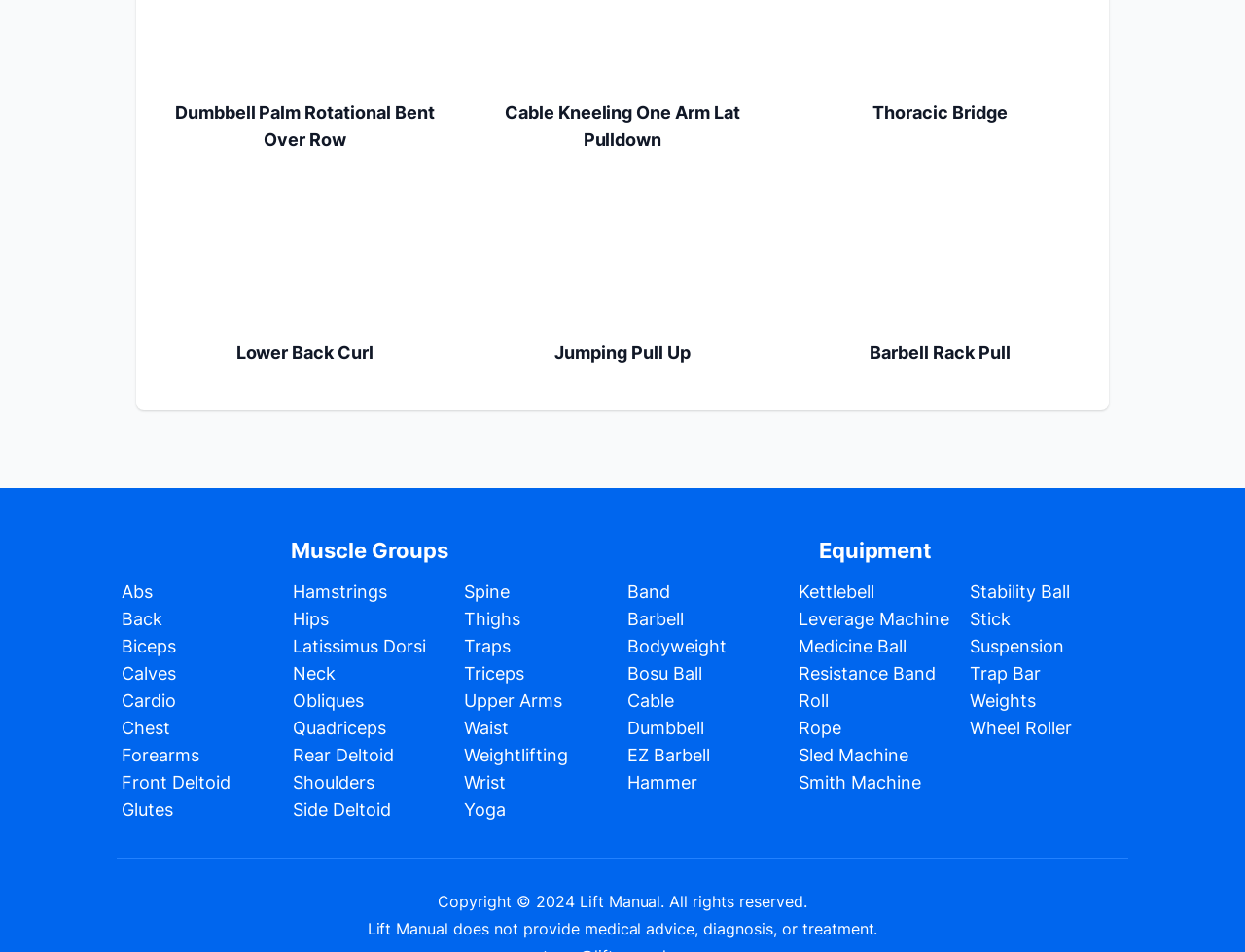How many exercises are listed on this webpage?
Based on the image, provide your answer in one word or phrase.

9